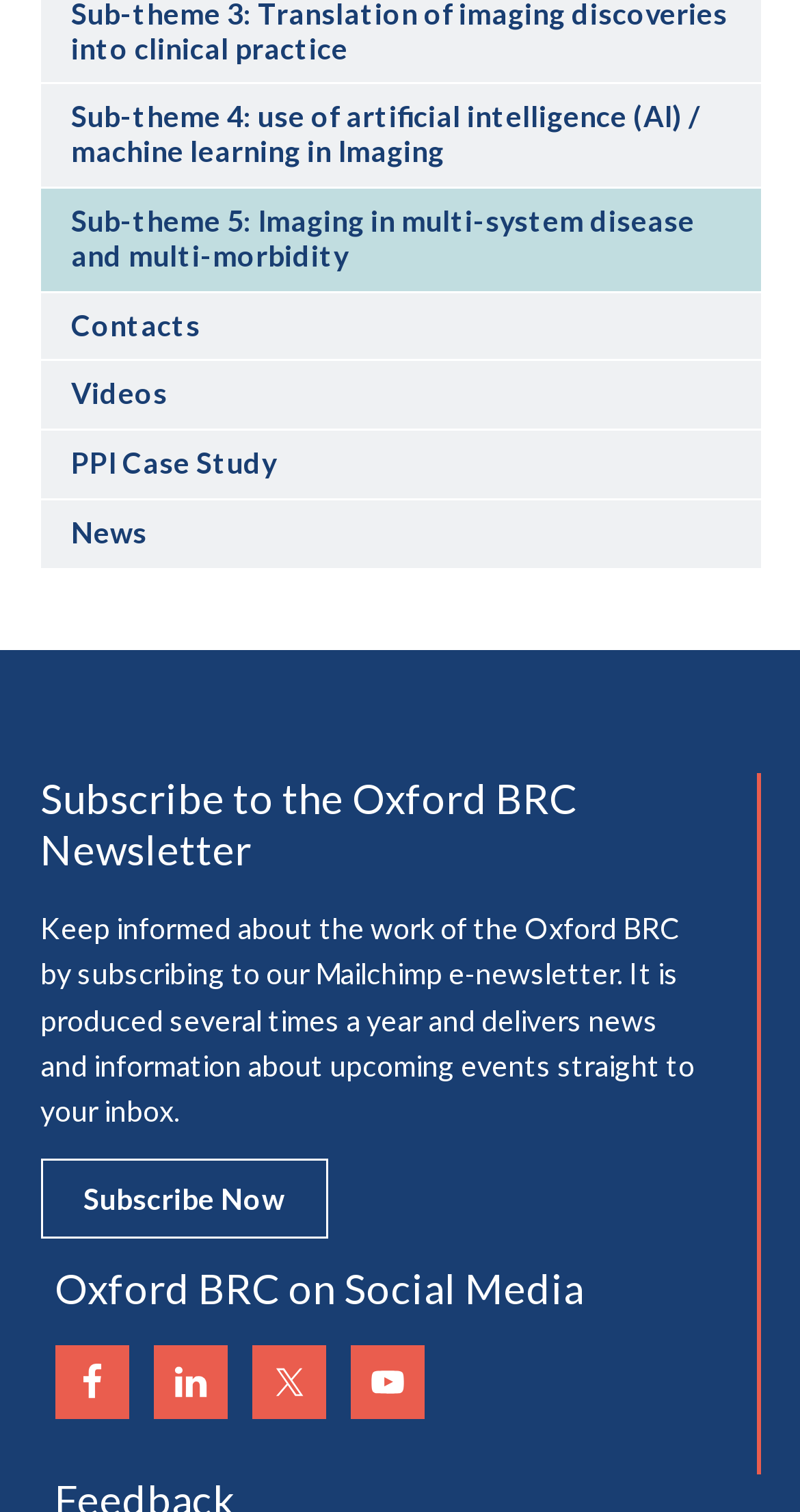What is the name of the organization?
Using the image as a reference, answer the question in detail.

The name of the organization is mentioned in the static text as 'Oxford BRC', which is likely an abbreviation for 'Oxford Biomedical Research Centre'.